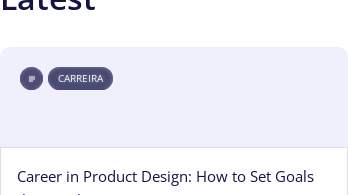What is the language of the link text?
Please utilize the information in the image to give a detailed response to the question.

The language of the link text is Portuguese because the caption translates the link text 'Carreira em Product Design: Como Definir Metas que Funcionam' to English as 'Career in Product Design: How to Set Goals that Work'. This implies that the original text is in Portuguese.